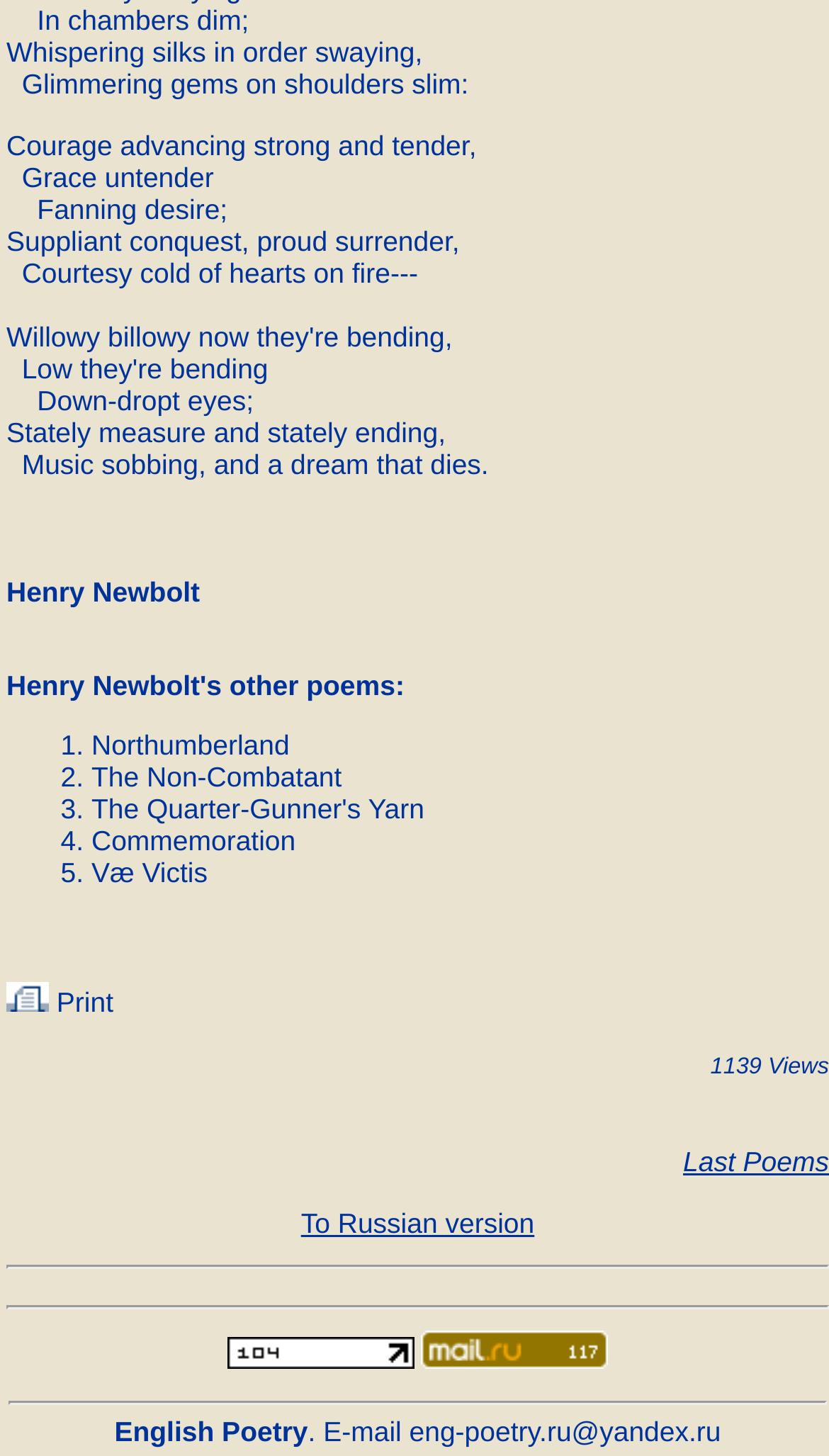How many poems are listed?
Could you answer the question in a detailed manner, providing as much information as possible?

There are 5 poems listed on the webpage, each with a link and a list marker (1., 2., 3., 4., 5.) indicating the order.